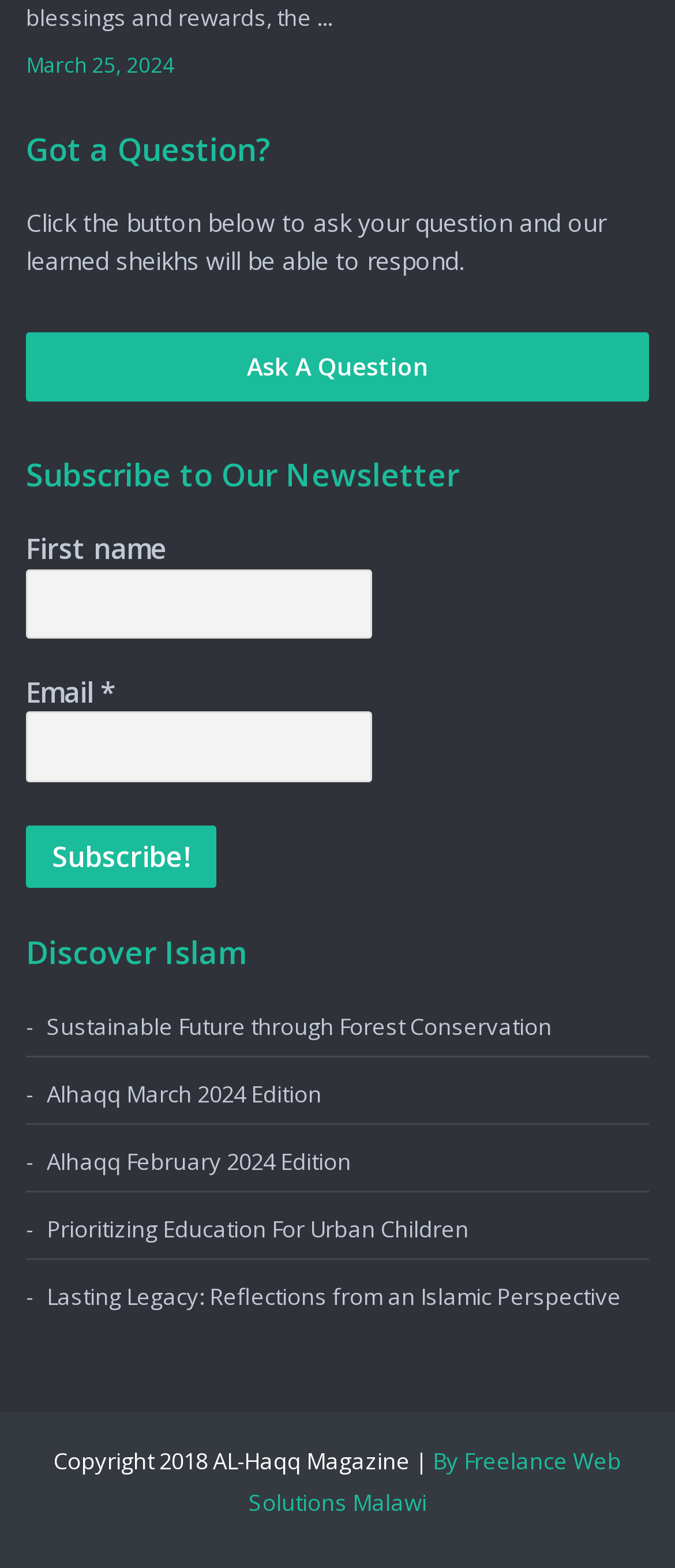What is the name of the magazine mentioned at the bottom of the webpage?
Please provide a single word or phrase as the answer based on the screenshot.

AL-Haqq Magazine